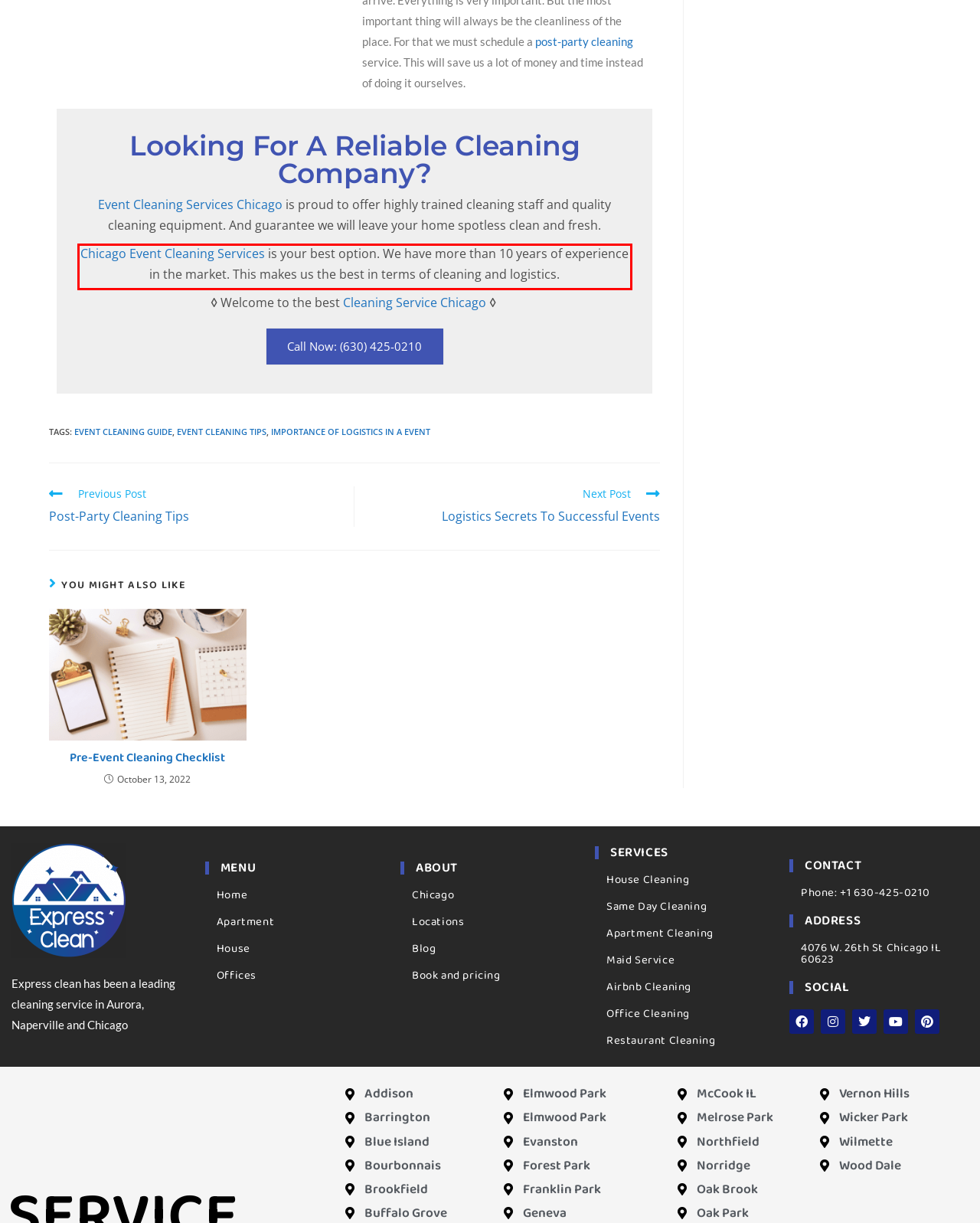Please examine the webpage screenshot containing a red bounding box and use OCR to recognize and output the text inside the red bounding box.

Chicago Event Cleaning Services is your best option. We have more than 10 years of experience in the market. This makes us the best in terms of cleaning and logistics.